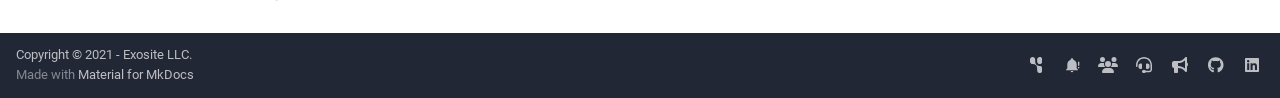What is the company name associated with the copyright?
Please answer the question with a detailed response using the information from the screenshot.

The company name associated with the copyright can be found at the bottom of the webpage, where it says 'Copyright © 2021 - Exosite LLC.'